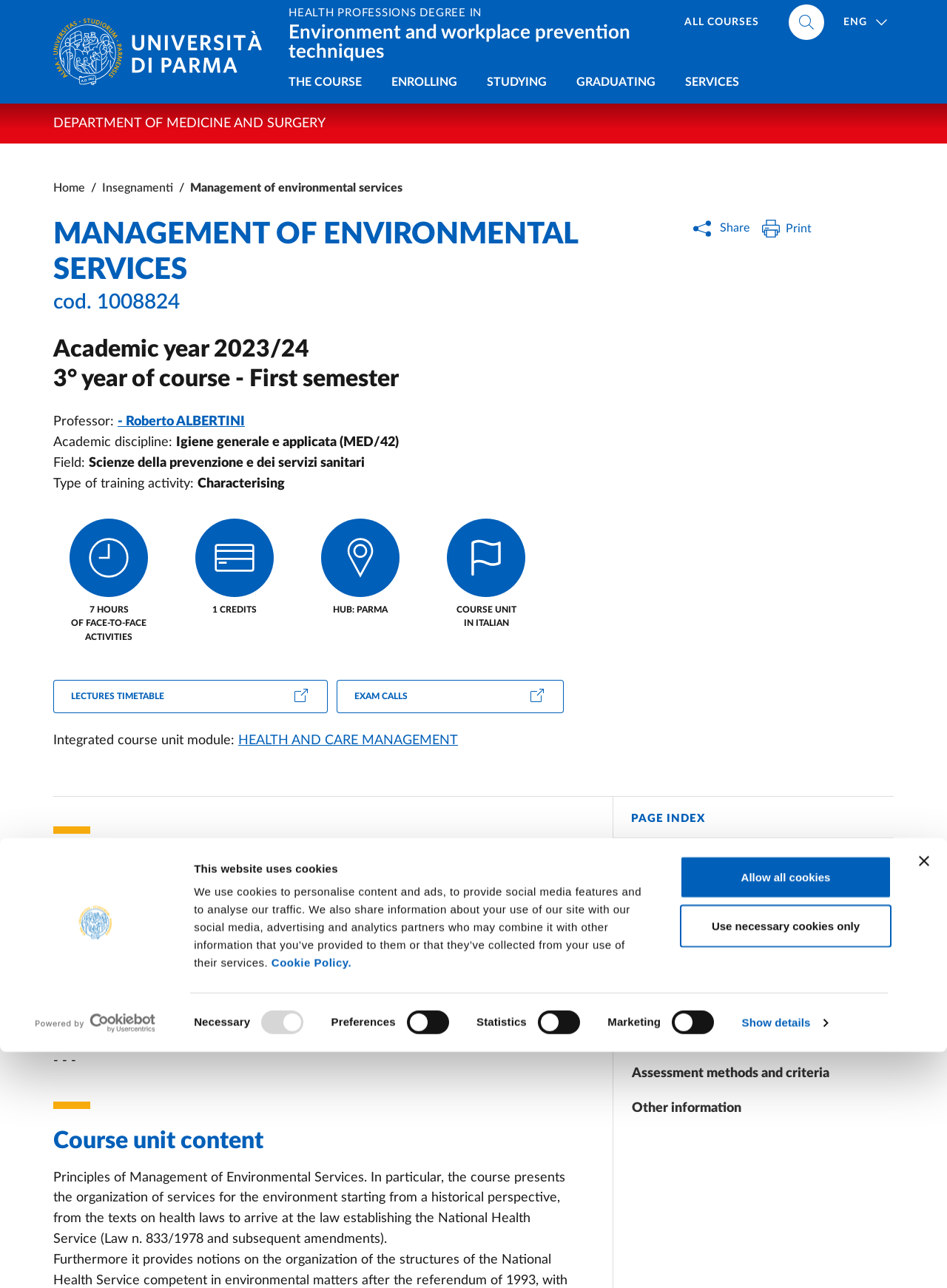What is the name of the university?
Kindly give a detailed and elaborate answer to the question.

I found the answer by looking at the top-left corner of the webpage, where the university's logo and name are displayed.